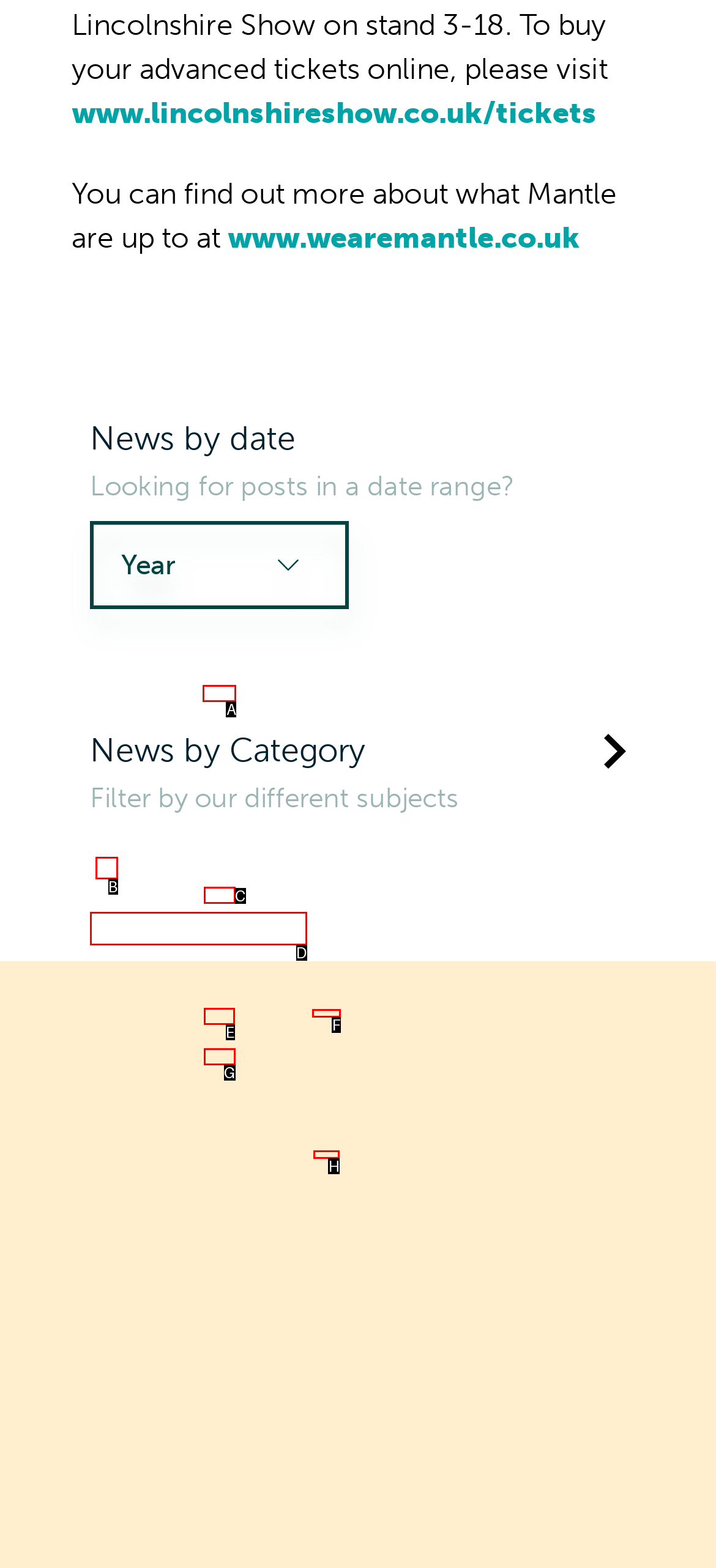From the choices given, find the HTML element that matches this description: Things to Do. Answer with the letter of the selected option directly.

D